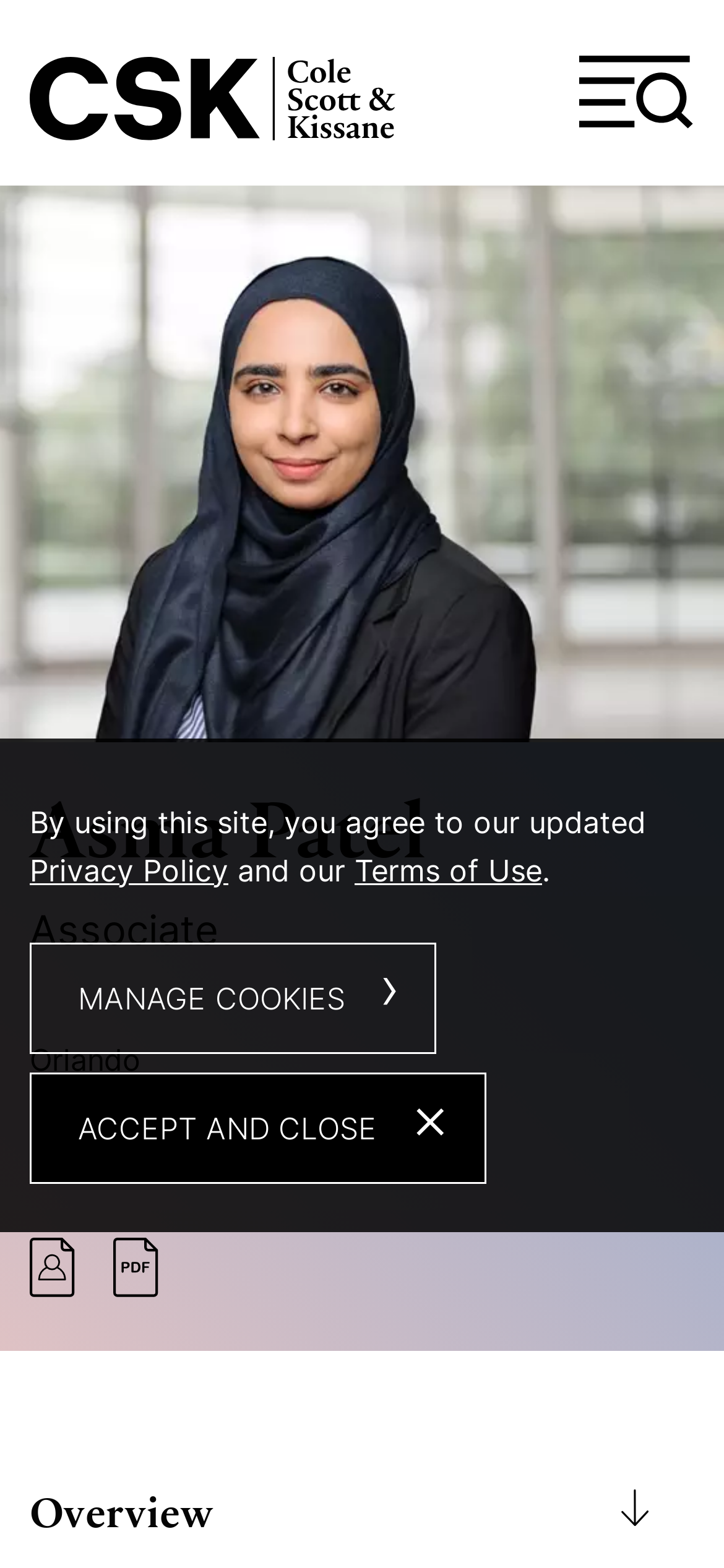Determine the coordinates of the bounding box for the clickable area needed to execute this instruction: "View Asma Patel's vCard".

[0.041, 0.808, 0.105, 0.832]